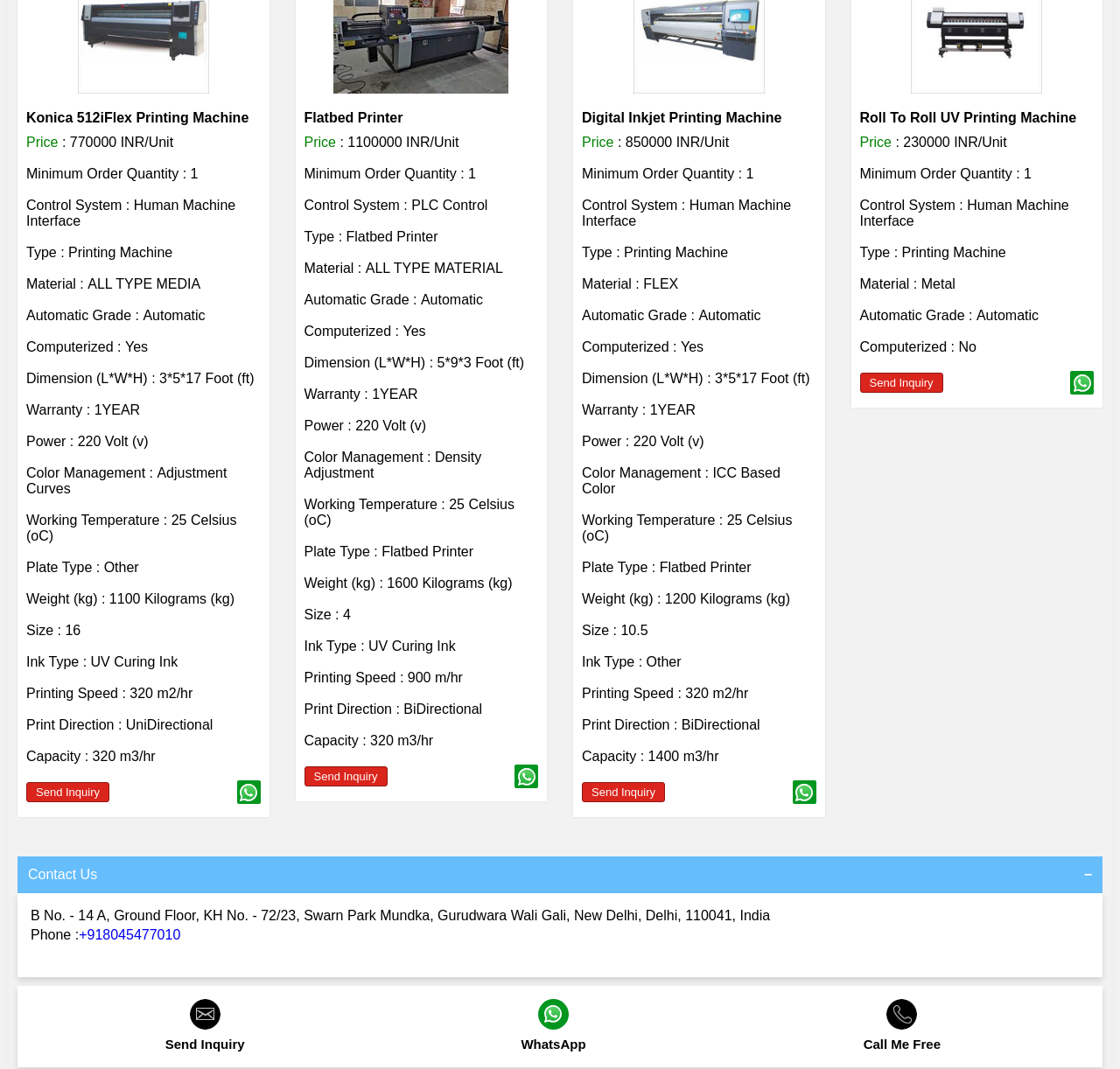What is the ink type of Flatbed Printer?
Can you provide an in-depth and detailed response to the question?

The ink type of Flatbed Printer can be found in the section where the details of the machine are listed. The ink type is mentioned as 'UV Curing Ink' next to the label 'Ink Type'.